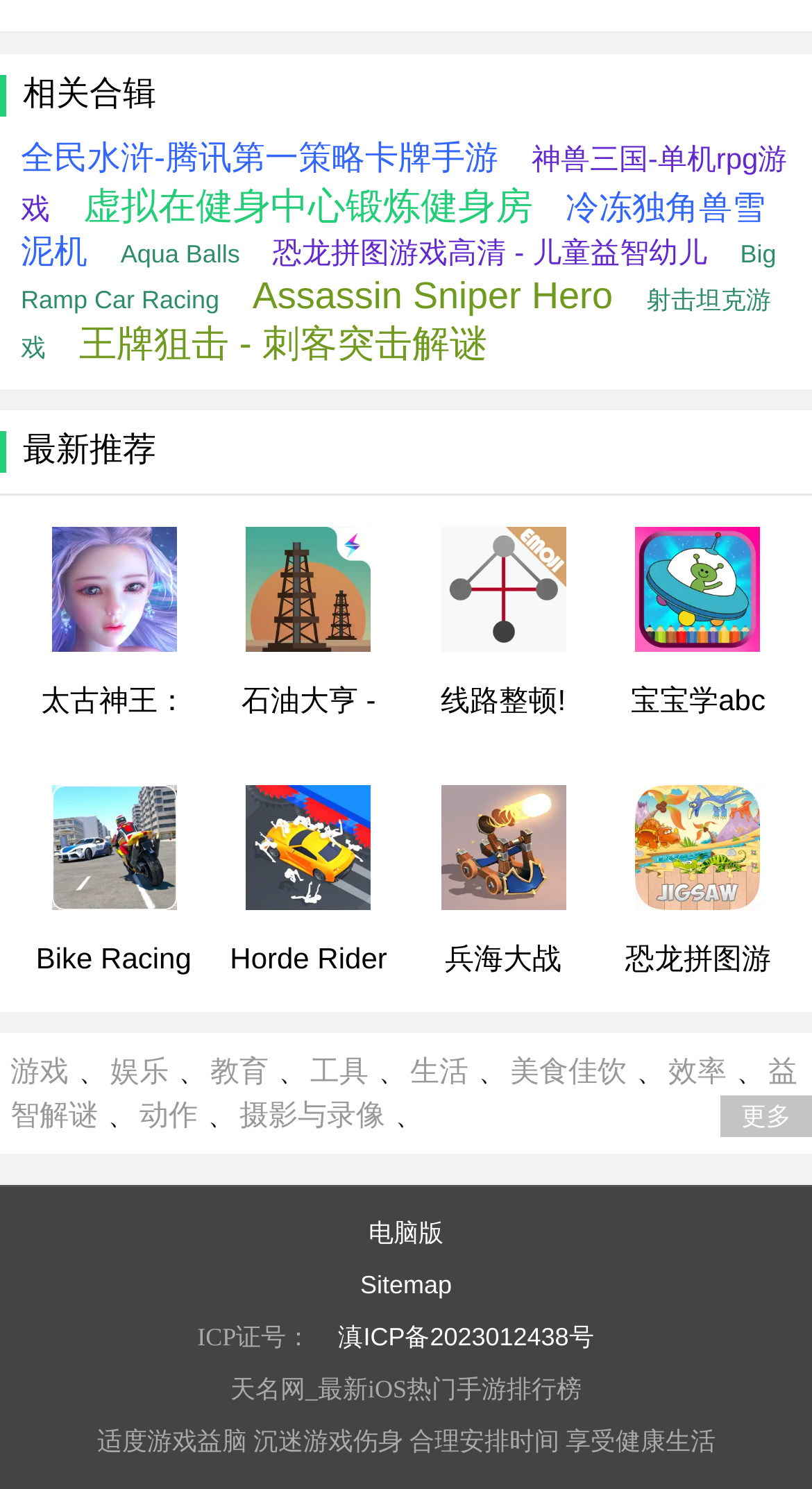Bounding box coordinates must be specified in the format (top-left x, top-left y, bottom-right x, bottom-right y). All values should be floating point numbers between 0 and 1. What are the bounding box coordinates of the UI element described as: 恐龙拼图游戏高清 - 儿童益智幼儿

[0.336, 0.158, 0.871, 0.18]